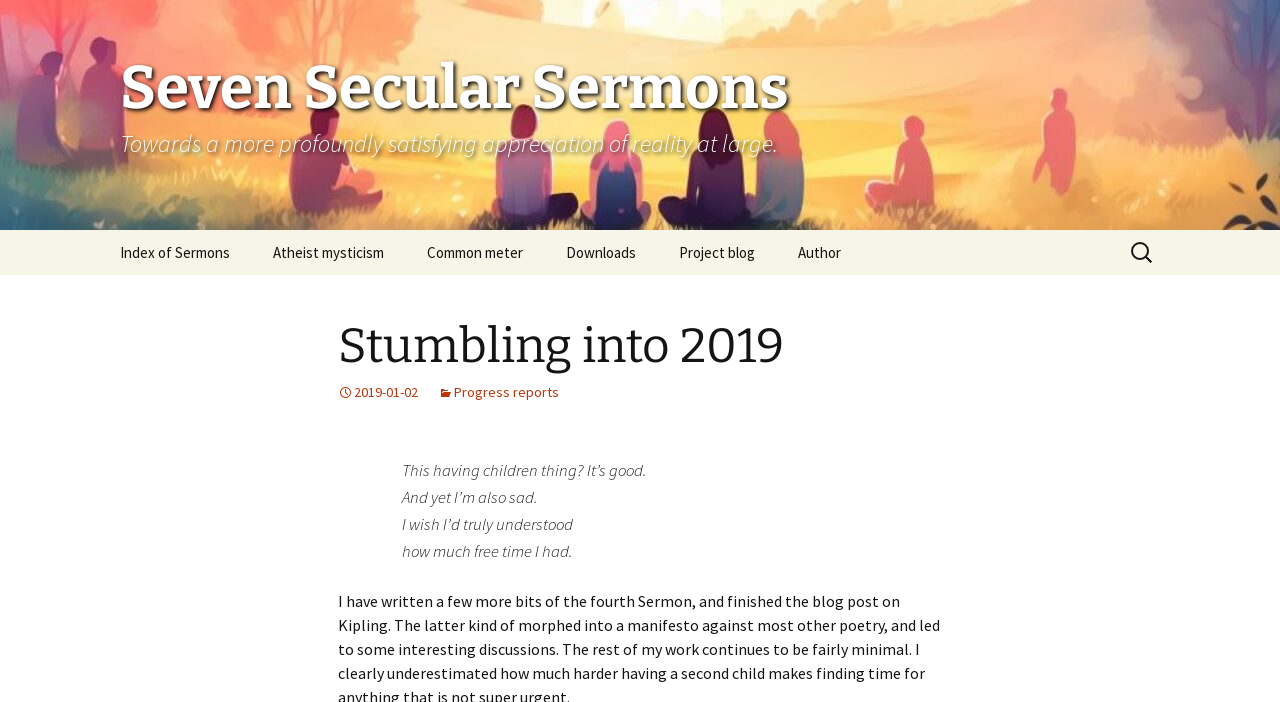Analyze the image and deliver a detailed answer to the question: What is the tone of the quote in the blockquote?

The blockquote contains a series of quotes that express a mix of positive and negative emotions. The quotes 'This having children thing? It’s good.' and 'And yet I’m also sad.' suggest a bittersweet tone, indicating that the author is experiencing both happiness and sadness simultaneously.